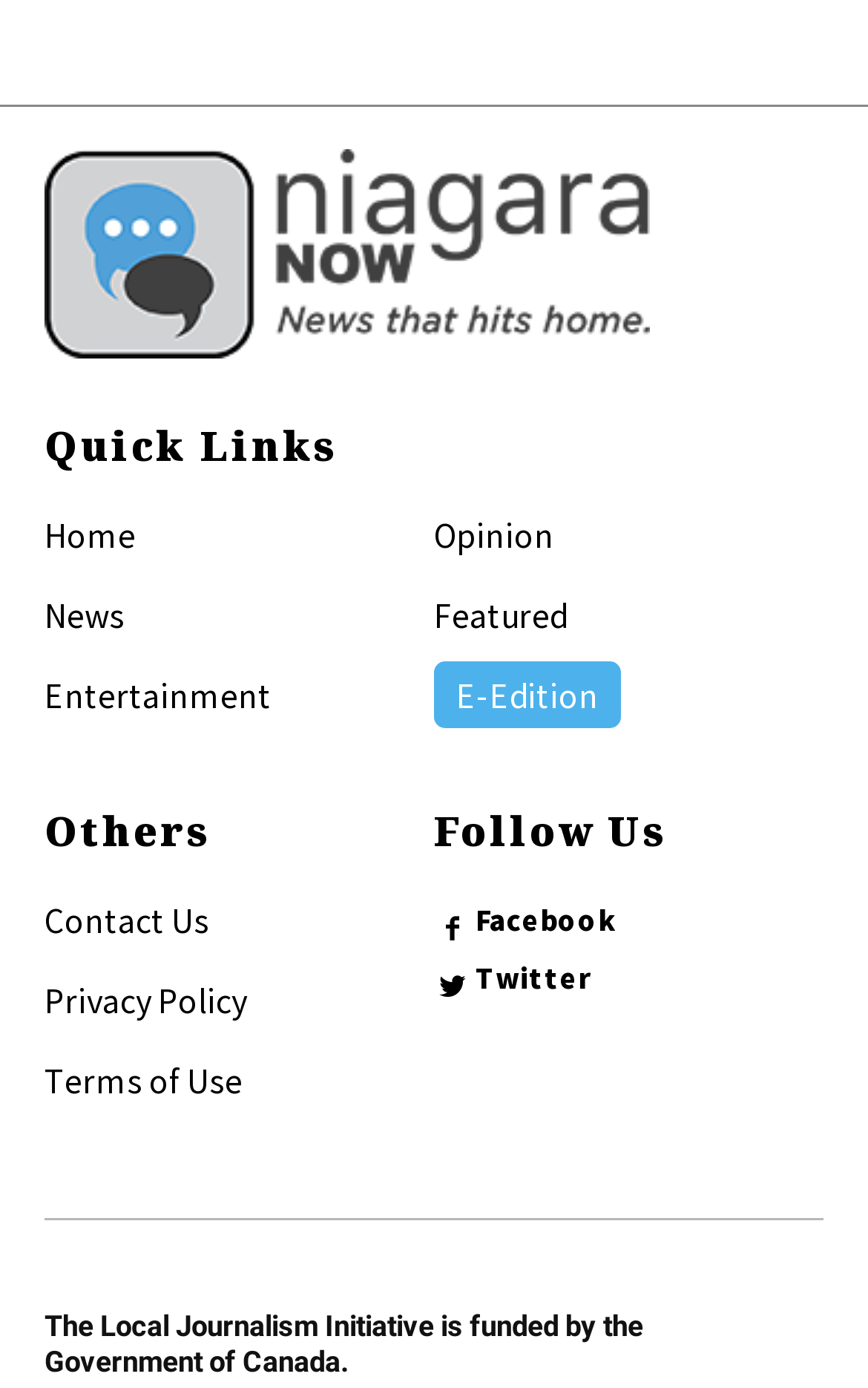Can you determine the bounding box coordinates of the area that needs to be clicked to fulfill the following instruction: "Visit About page"?

None